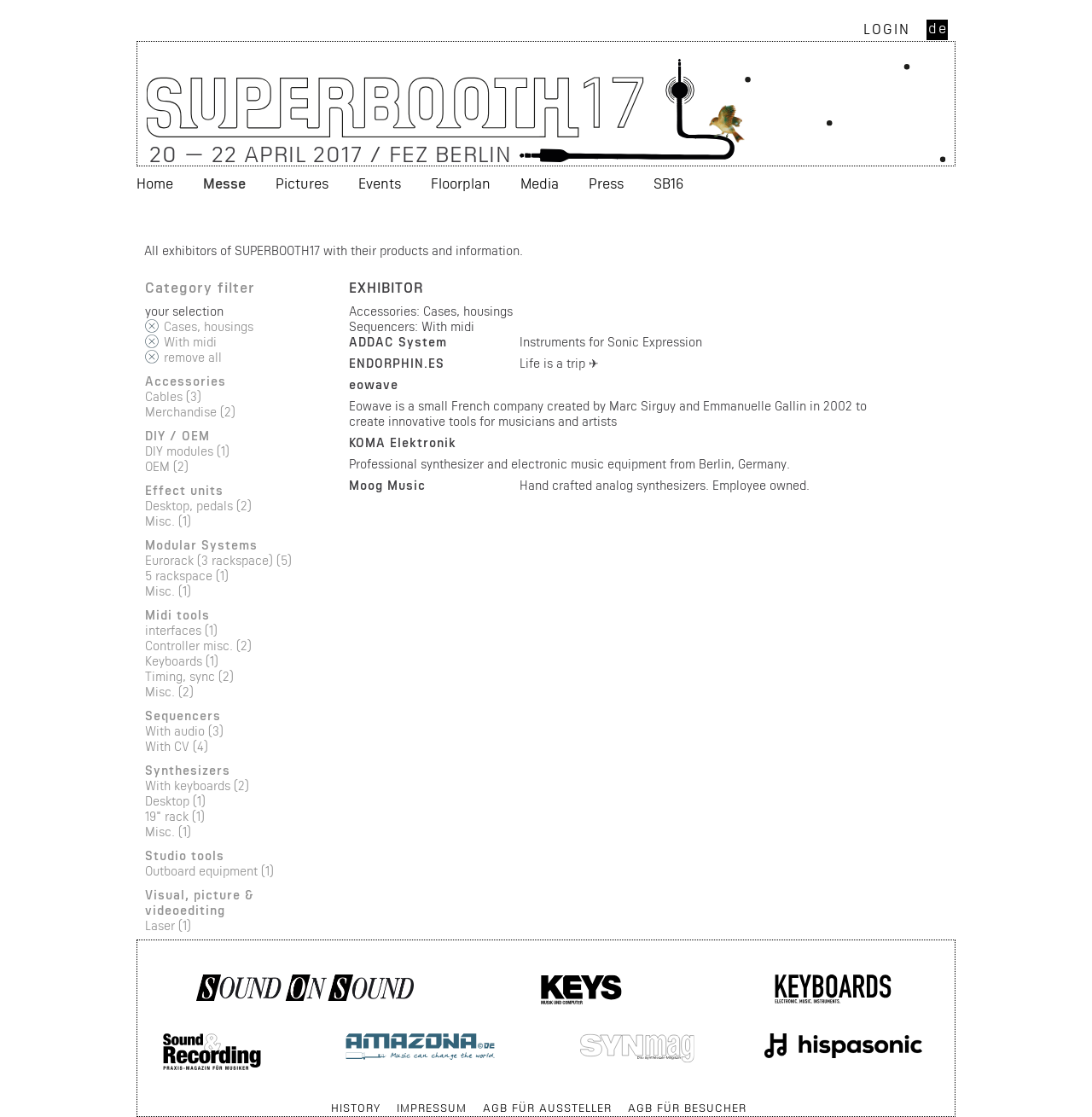Determine the bounding box for the HTML element described here: "Eurorack (3 rackspace) (5)". The coordinates should be given as [left, top, right, bottom] with each number being a float between 0 and 1.

[0.133, 0.495, 0.267, 0.508]